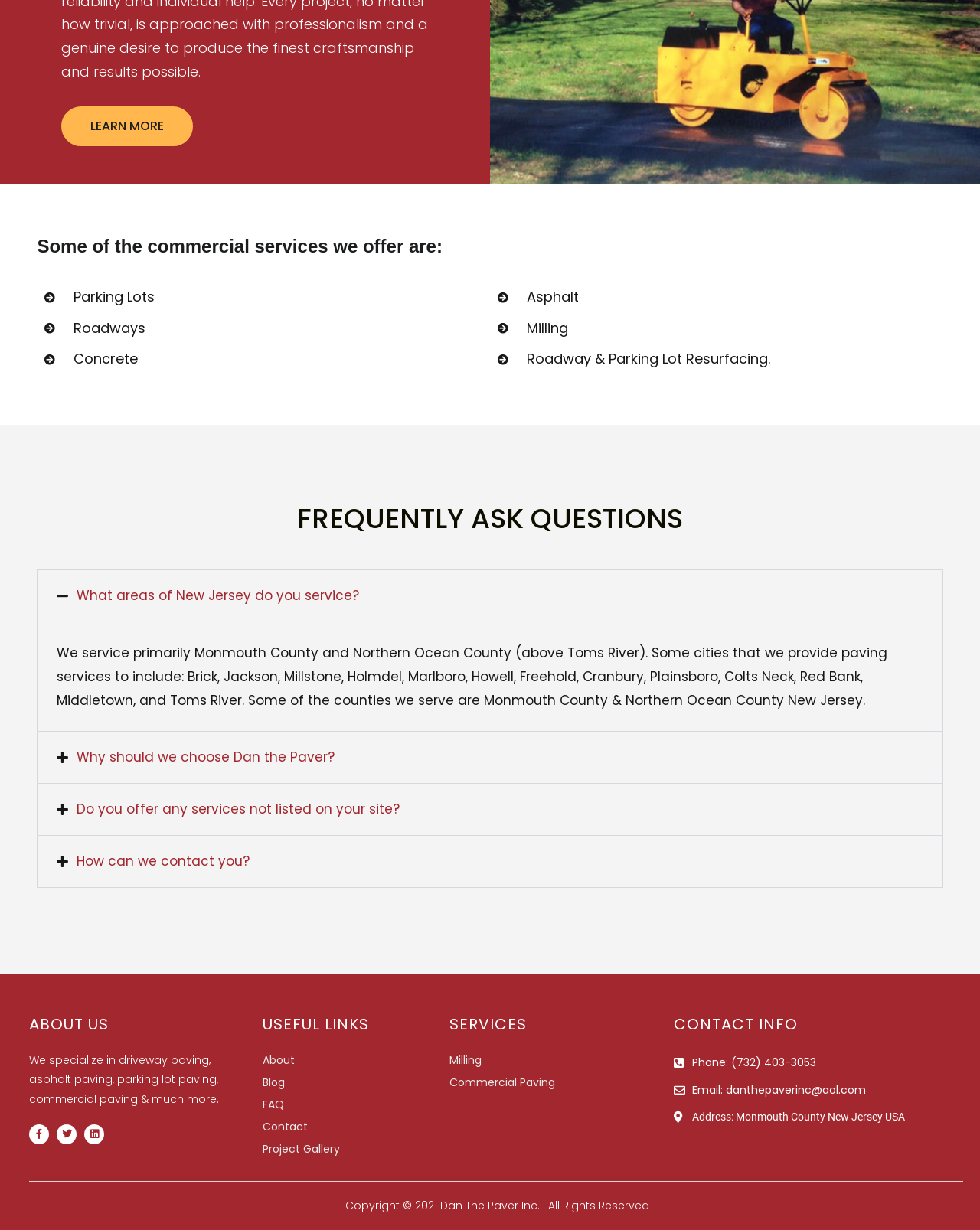Show the bounding box coordinates of the element that should be clicked to complete the task: "Expand 'What areas of New Jersey do you service?'".

[0.039, 0.464, 0.961, 0.506]